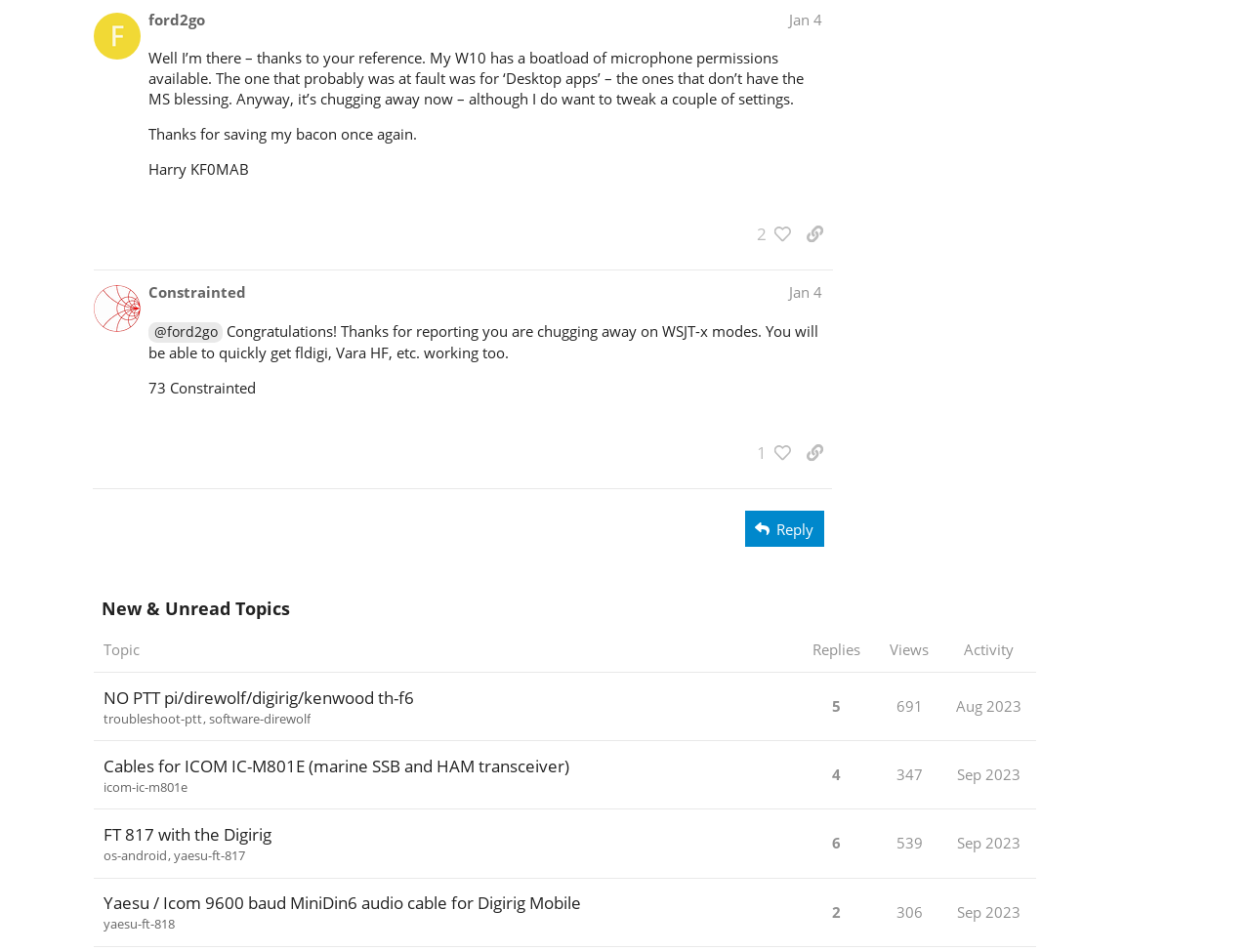Pinpoint the bounding box coordinates of the clickable element needed to complete the instruction: "Copy a link to the post by @ford2go". The coordinates should be provided as four float numbers between 0 and 1: [left, top, right, bottom].

[0.637, 0.229, 0.666, 0.263]